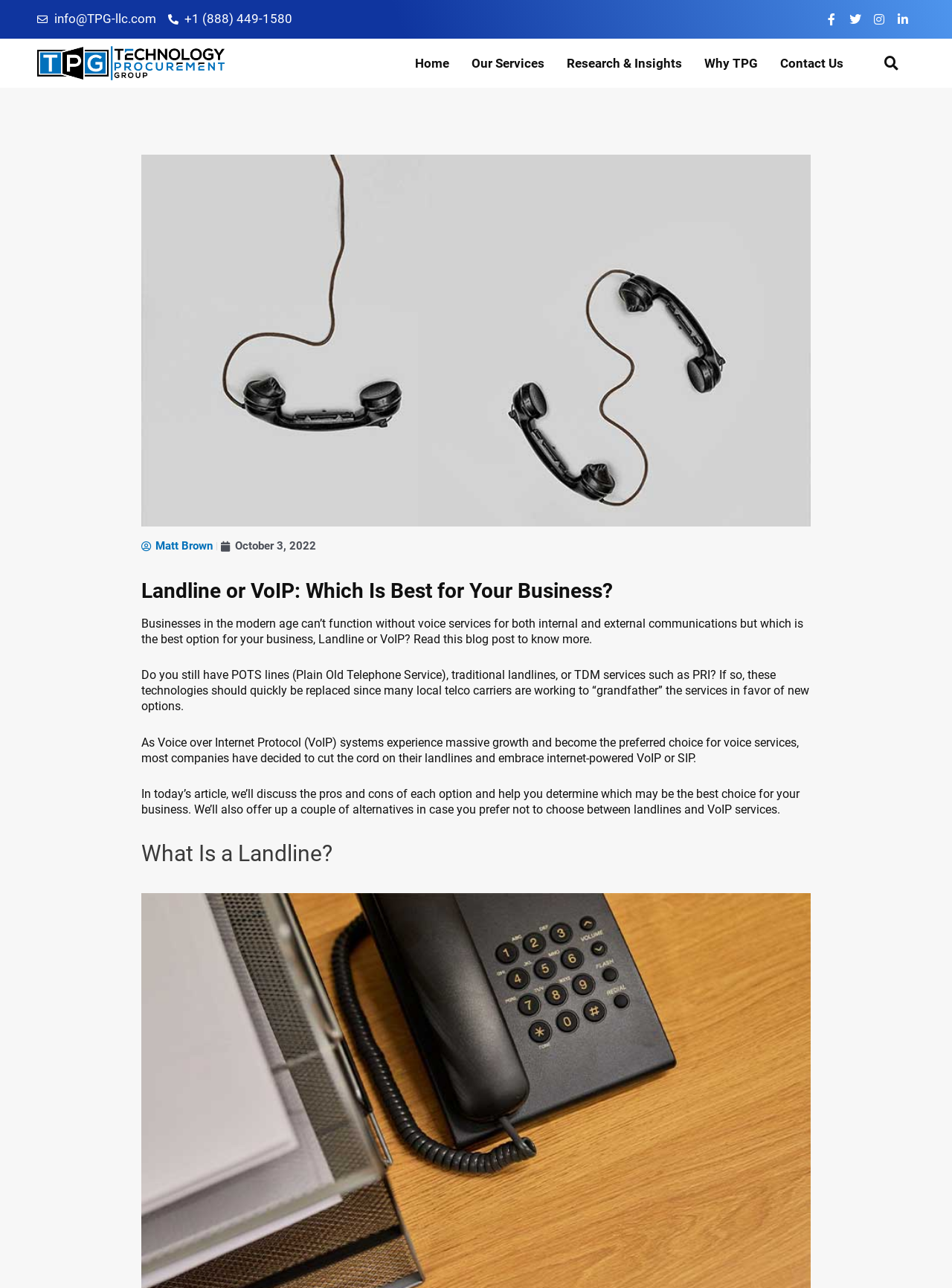What is the topic of the blog post?
Using the image, respond with a single word or phrase.

Landline or VoIP